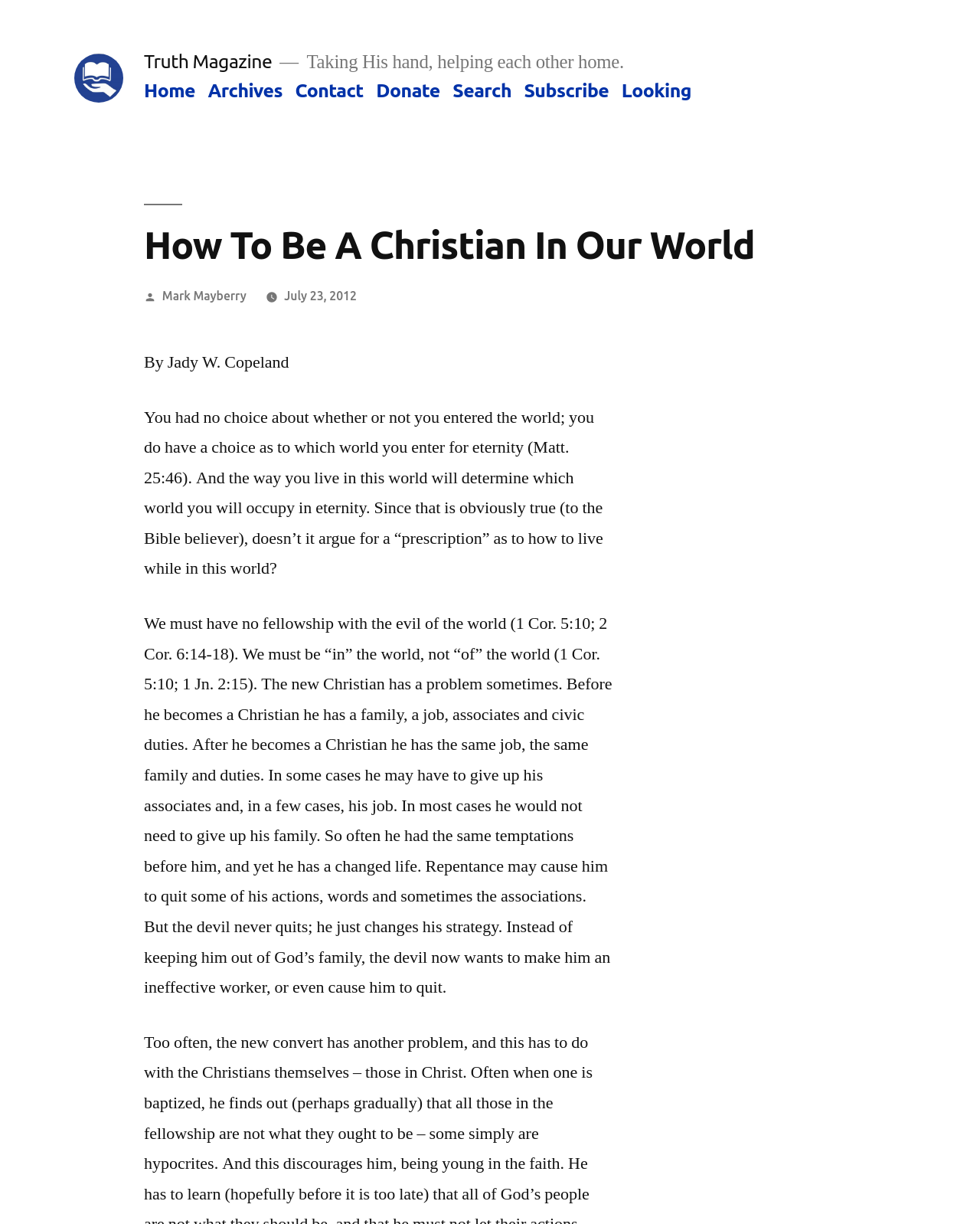Produce an extensive caption that describes everything on the webpage.

The webpage is about an article titled "How To Be A Christian In Our World" from Truth Magazine. At the top left corner, there is a link to Truth Magazine accompanied by an image with the same name. Below this, there is a quote "Taking His hand, helping each other home." 

On the top navigation menu, there are seven links: "Home", "Archives", "Contact", "Donate", "Search", "Subscribe", and "Looking". 

The main content of the article is divided into sections. The title "How To Be A Christian In Our World" is followed by the author's name "Mark Mayberry" and the date "July 23, 2012". The article is written by Jady W. Copeland. 

The article discusses the importance of living a Christian life in the world. It emphasizes that one has a choice in which world to enter for eternity and that the way one lives in this world will determine which world they will occupy in eternity. The article also highlights the need for Christians to have no fellowship with evil and to be "in" the world but not "of" the world. It discusses the challenges that new Christians face in their daily lives, including temptations and the need to make changes in their actions, words, and associations.